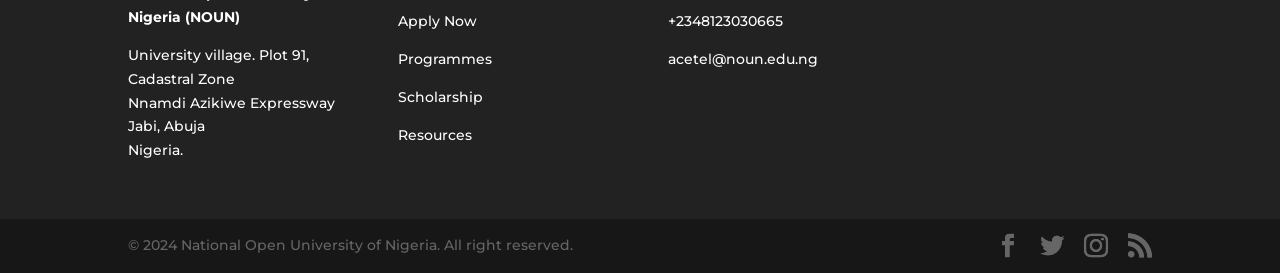Pinpoint the bounding box coordinates of the element you need to click to execute the following instruction: "Explore the 'Services' menu". The bounding box should be represented by four float numbers between 0 and 1, in the format [left, top, right, bottom].

None